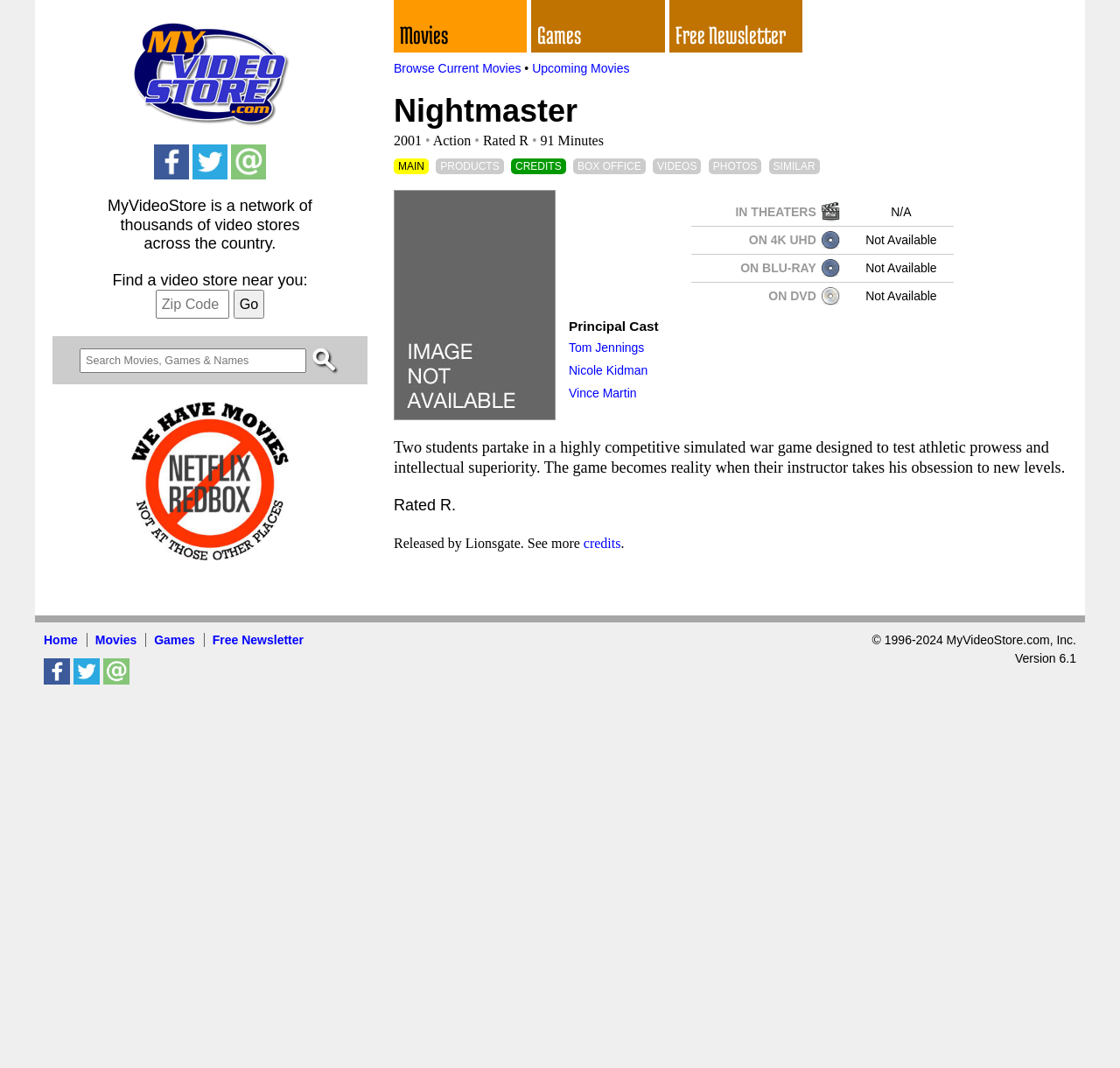Specify the bounding box coordinates for the region that must be clicked to perform the given instruction: "View Nightmaster movie details".

[0.352, 0.087, 0.516, 0.12]